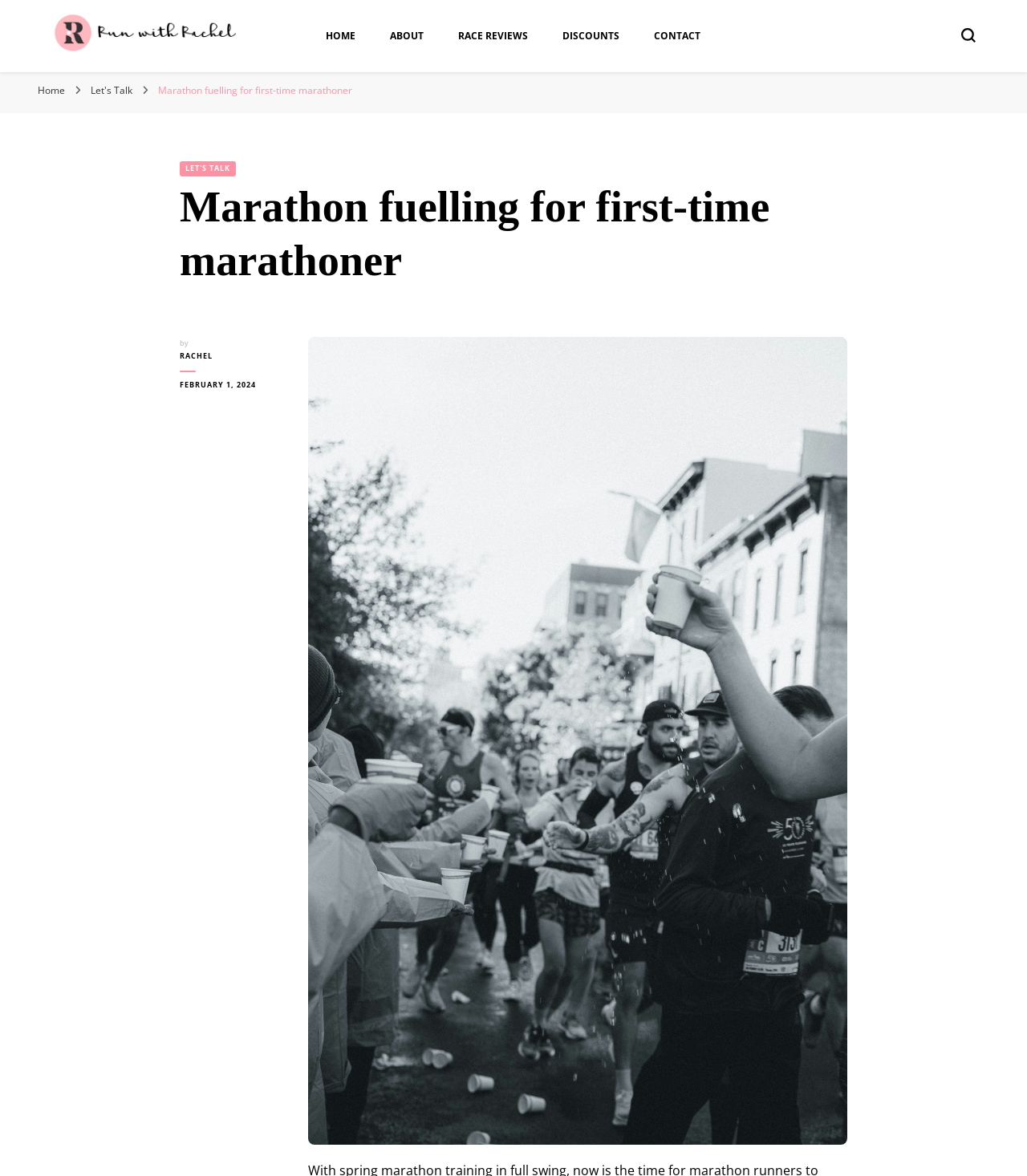Respond concisely with one word or phrase to the following query:
Who is the author of the current article?

RACHEL